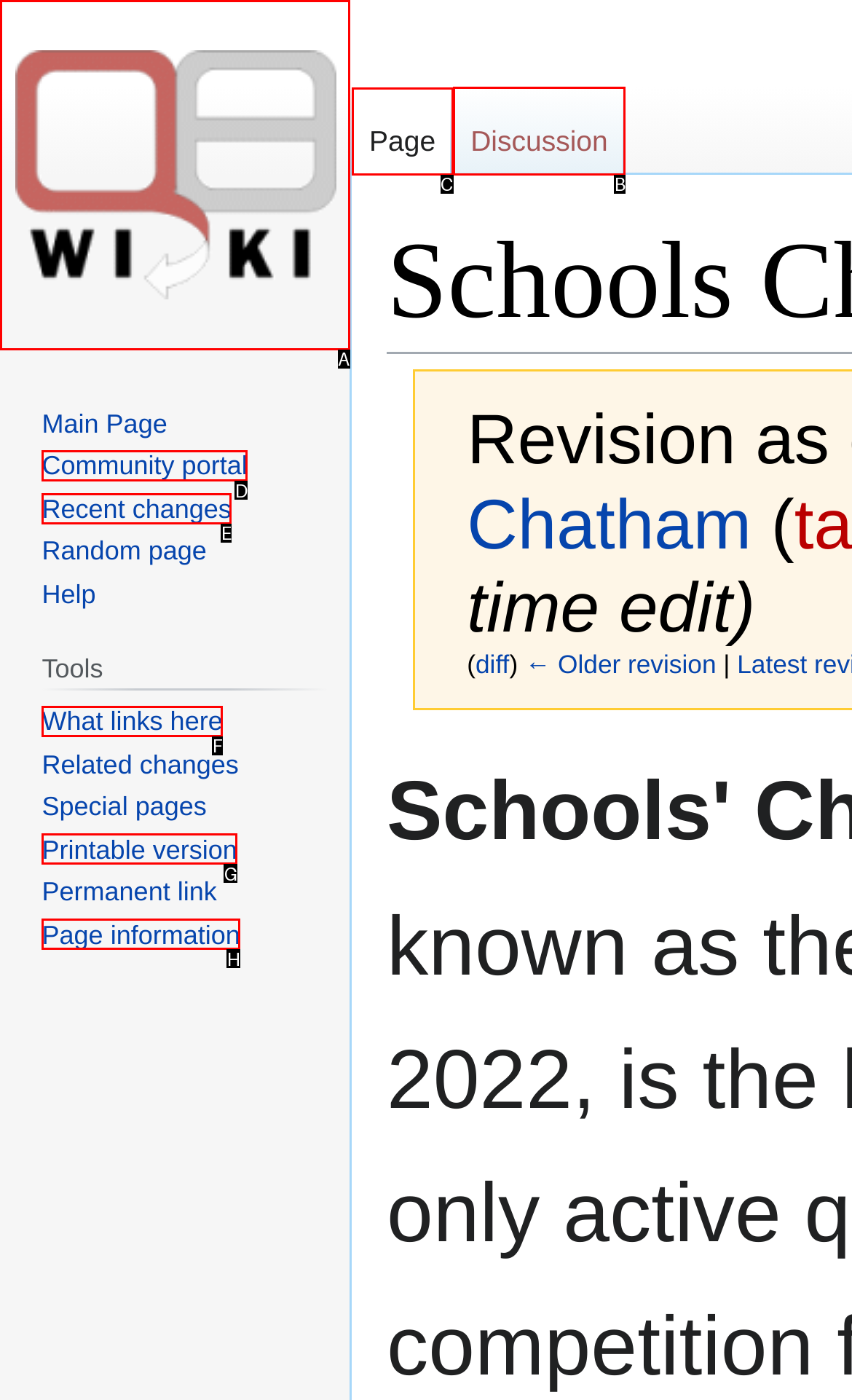What option should you select to complete this task: Go to discussion page? Indicate your answer by providing the letter only.

B